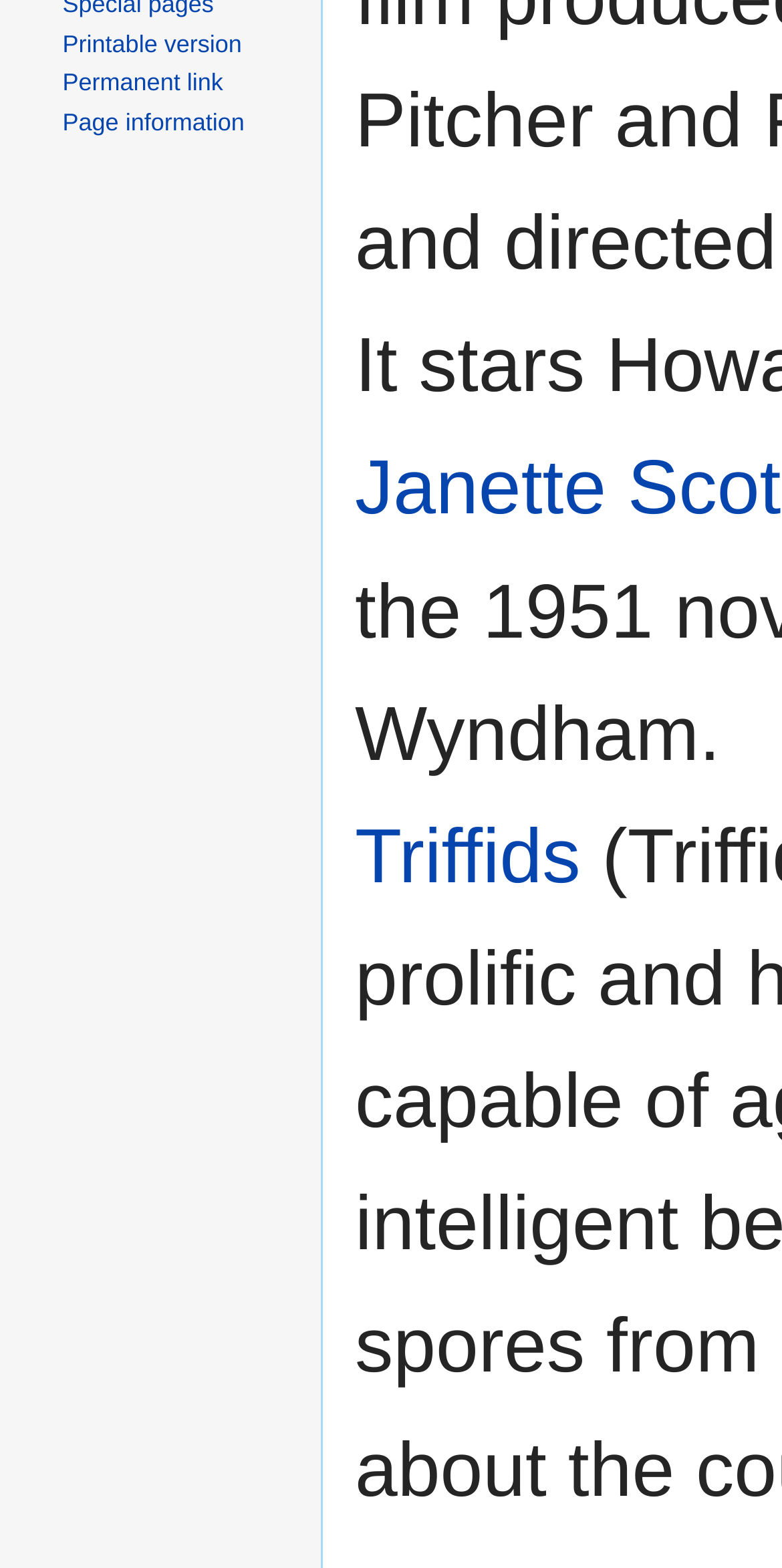Please predict the bounding box coordinates (top-left x, top-left y, bottom-right x, bottom-right y) for the UI element in the screenshot that fits the description: Triffids

[0.454, 0.519, 0.742, 0.574]